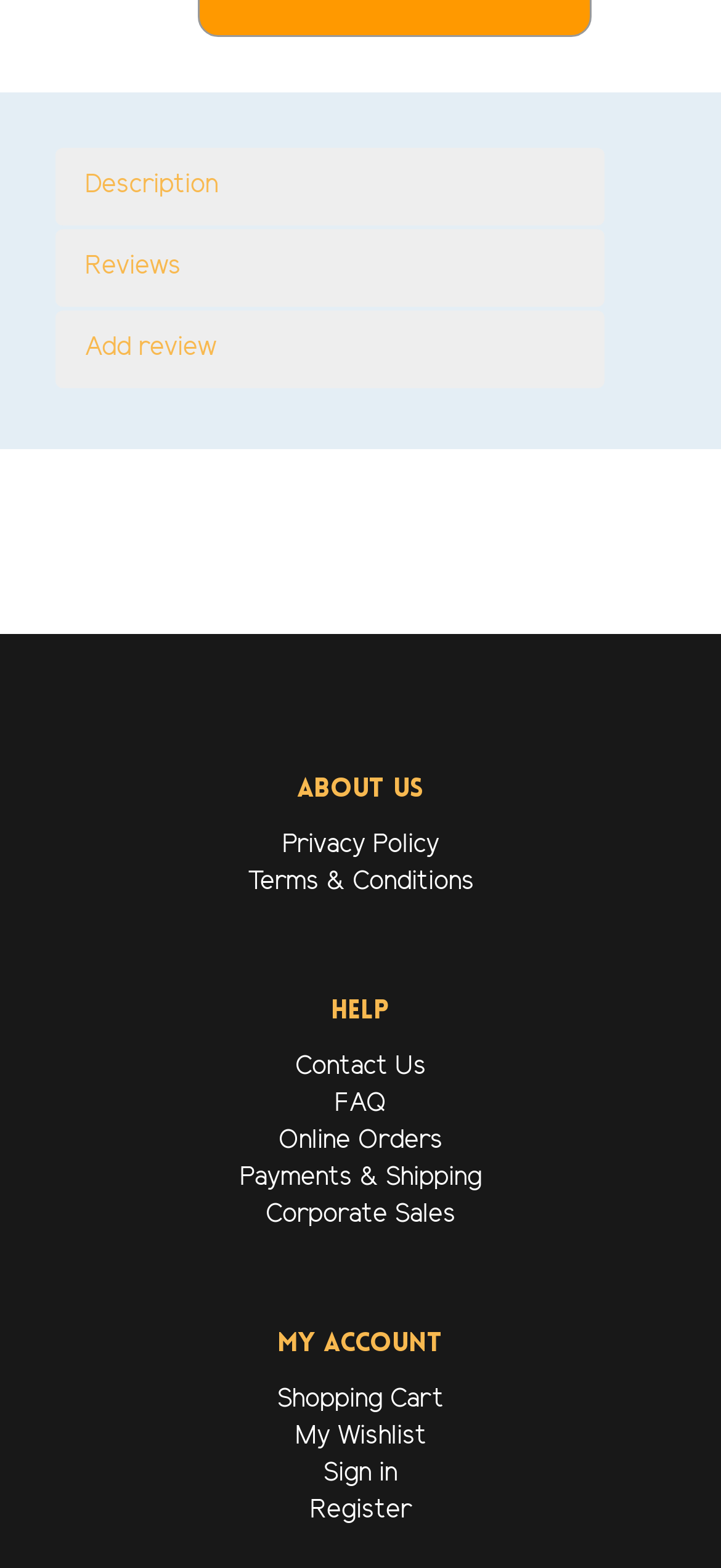Give a one-word or one-phrase response to the question:
How many links are there above the About Us section?

3